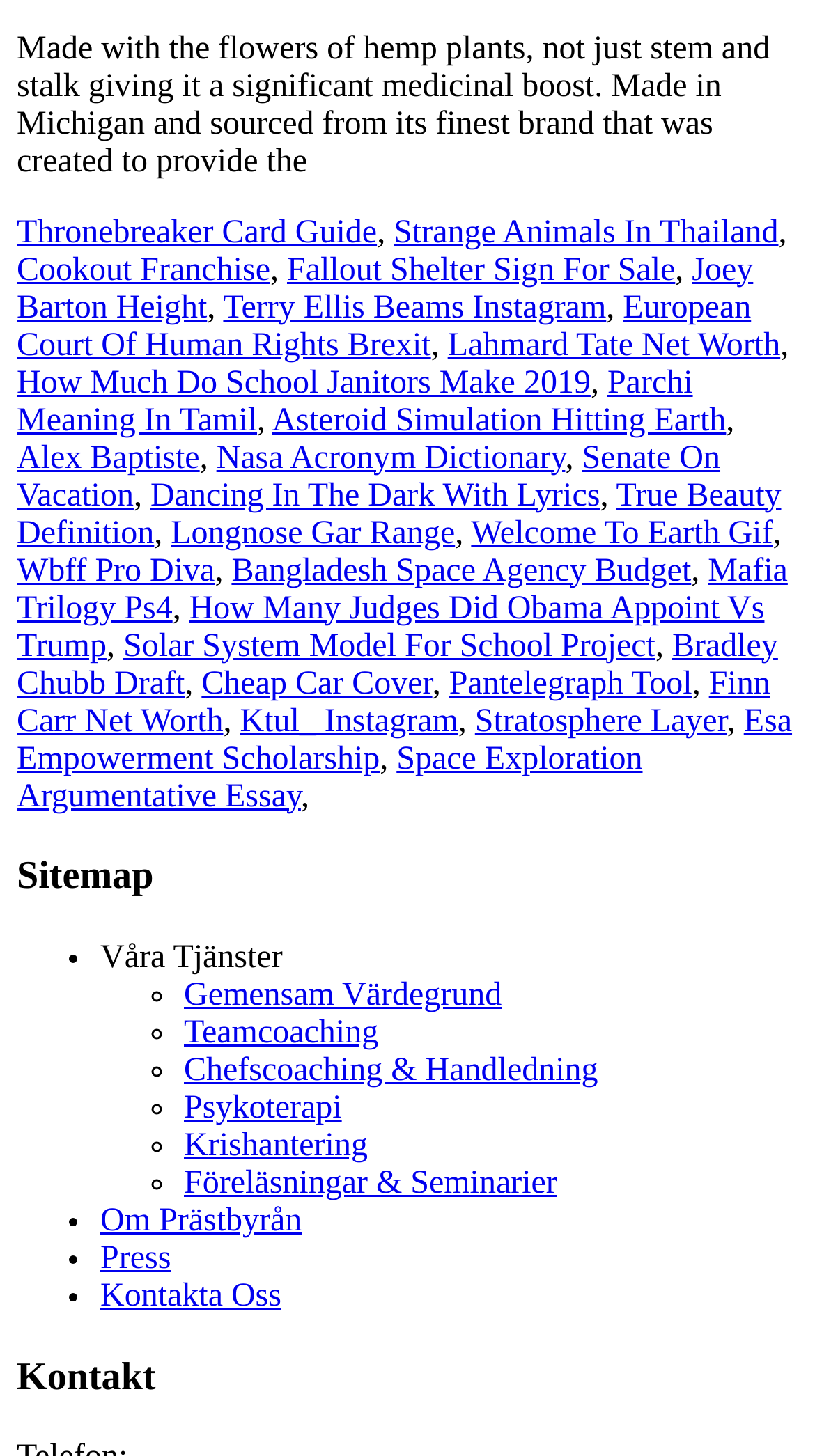Please identify the bounding box coordinates of the element that needs to be clicked to perform the following instruction: "Visit the page about Cookout Franchise".

[0.021, 0.173, 0.332, 0.197]